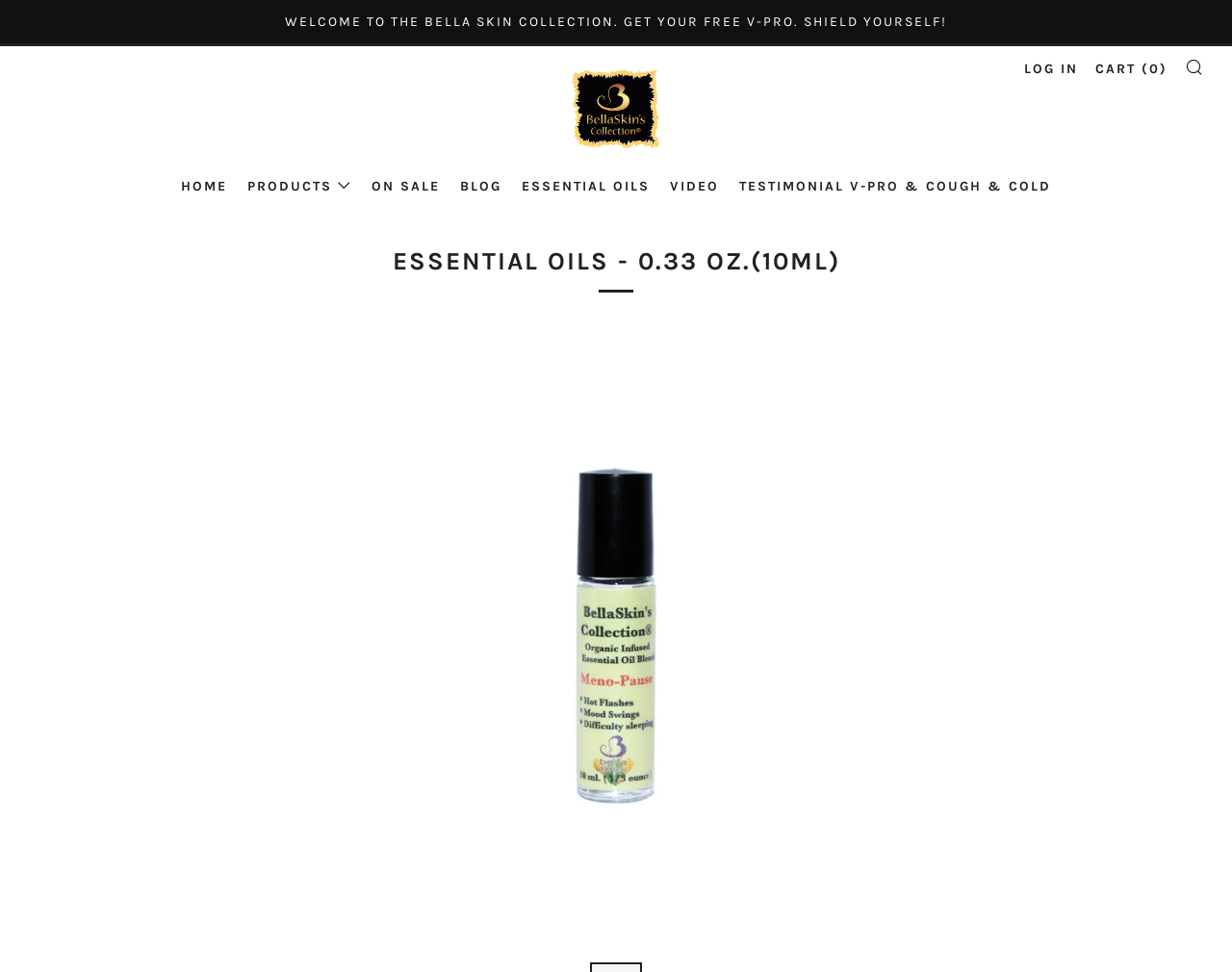How many navigation links are there?
Please give a detailed and elaborate explanation in response to the question.

I counted the number of links in the navigation menu, which are 'HOME', 'PRODUCTS', 'ON SALE', 'BLOG', 'ESSENTIAL OILS', 'VIDEO', and 'TESTIMONIAL V-PRO & COUGH & COLD'.